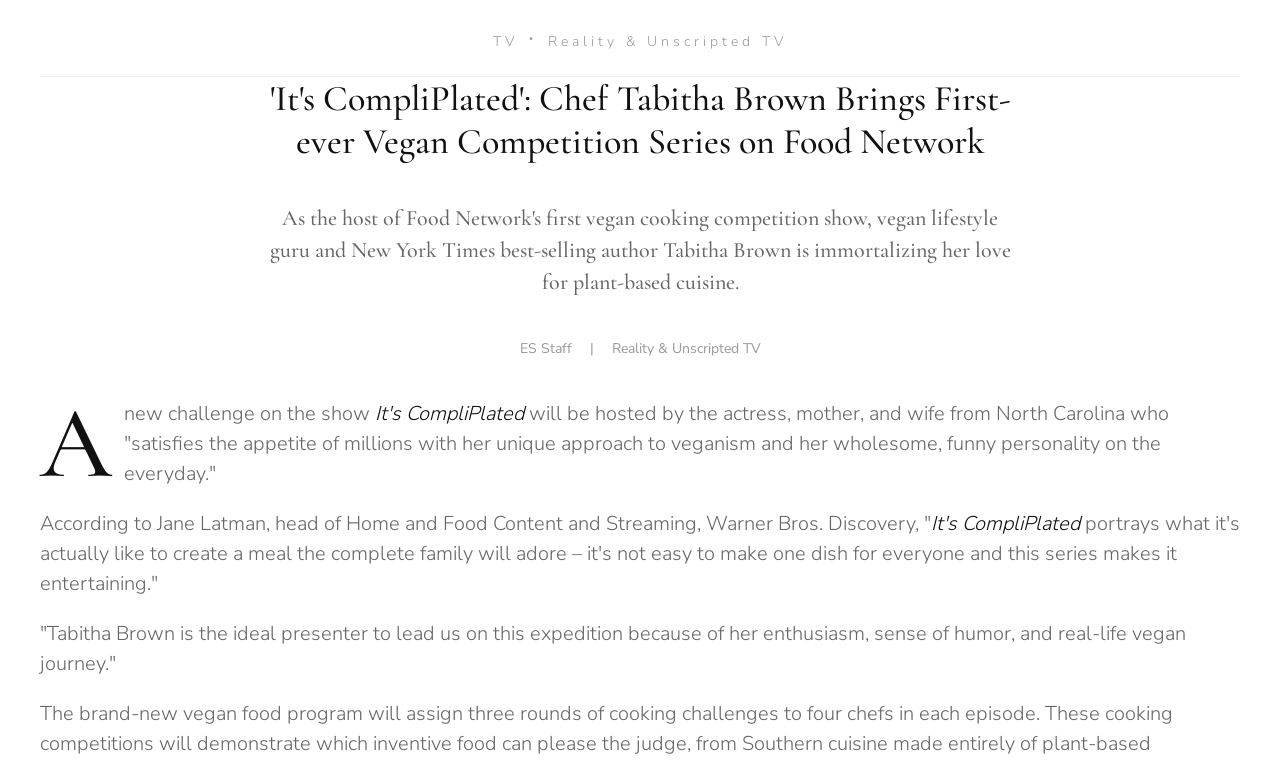Refer to the image and provide an in-depth answer to the question: 
What is the tone of Tabitha Brown's personality?

From the text, we can see that Tabitha Brown is described as having a wholesome and funny personality, indicating that her tone is light-hearted and entertaining.